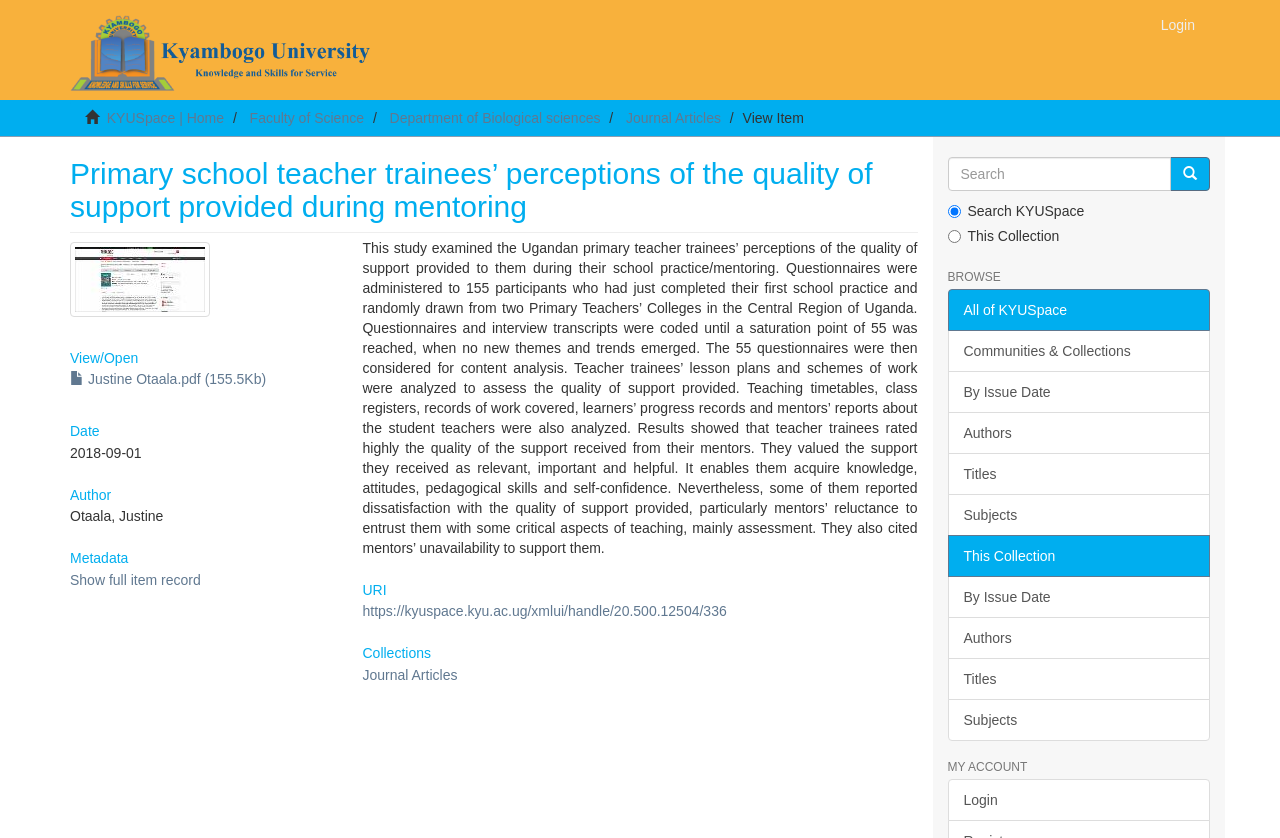What is the bounding box coordinate of the 'Search' textbox?
Using the image, provide a concise answer in one word or a short phrase.

[0.74, 0.187, 0.915, 0.228]